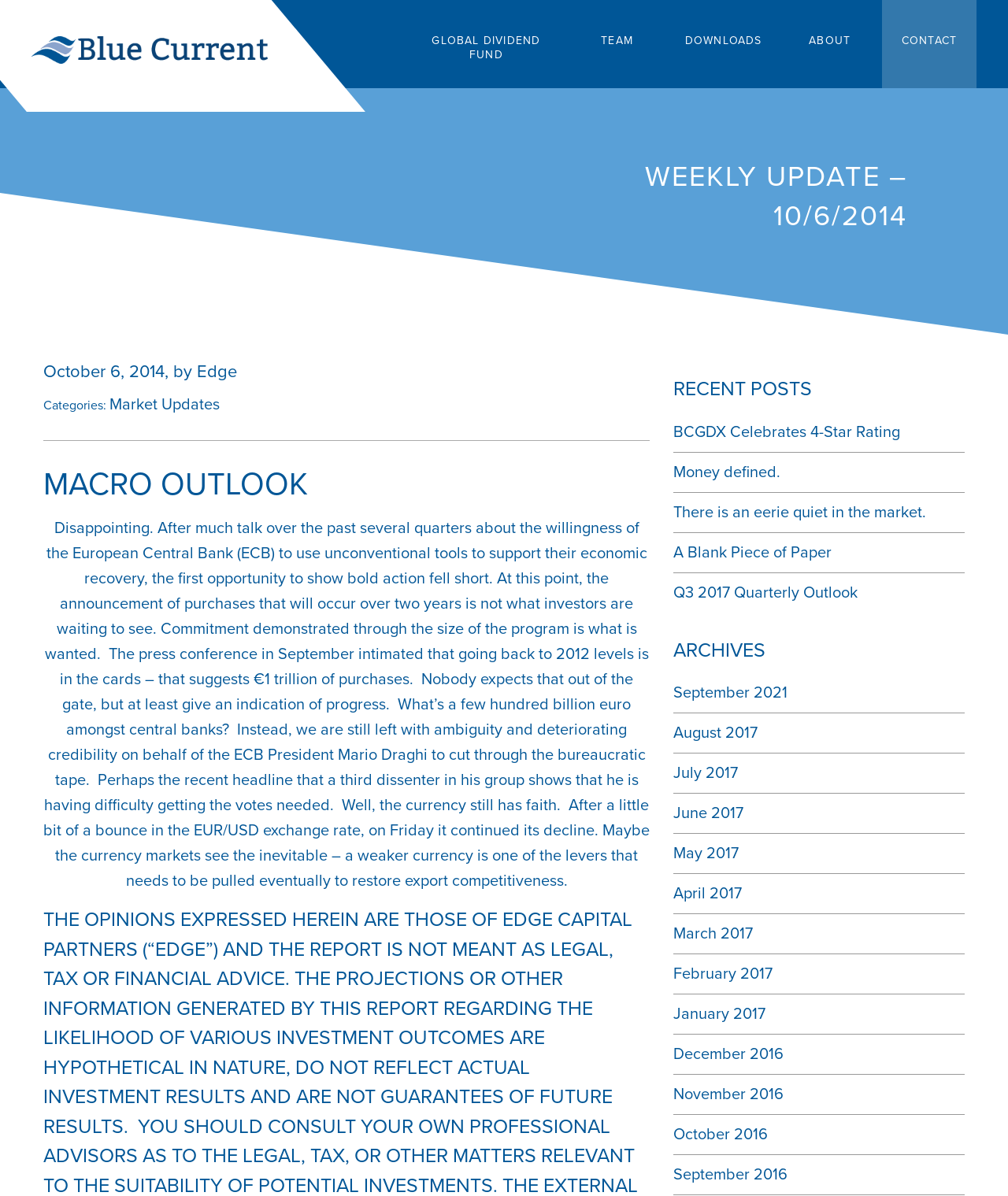Who is the author of the macro outlook? Using the information from the screenshot, answer with a single word or phrase.

Edge